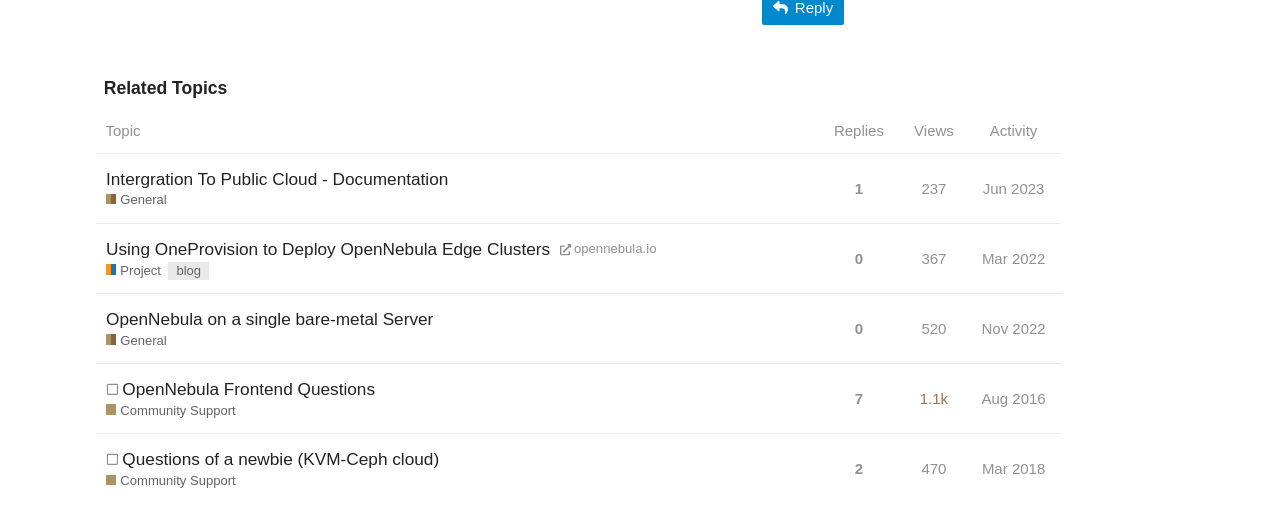Can you look at the image and give a comprehensive answer to the question:
What is the category of the topic 'OpenNebula on a single bare-metal Server General'?

I looked at the link text in the 'Topic' column in the table and found that the topic 'OpenNebula on a single bare-metal Server General' has a category of 'General'.